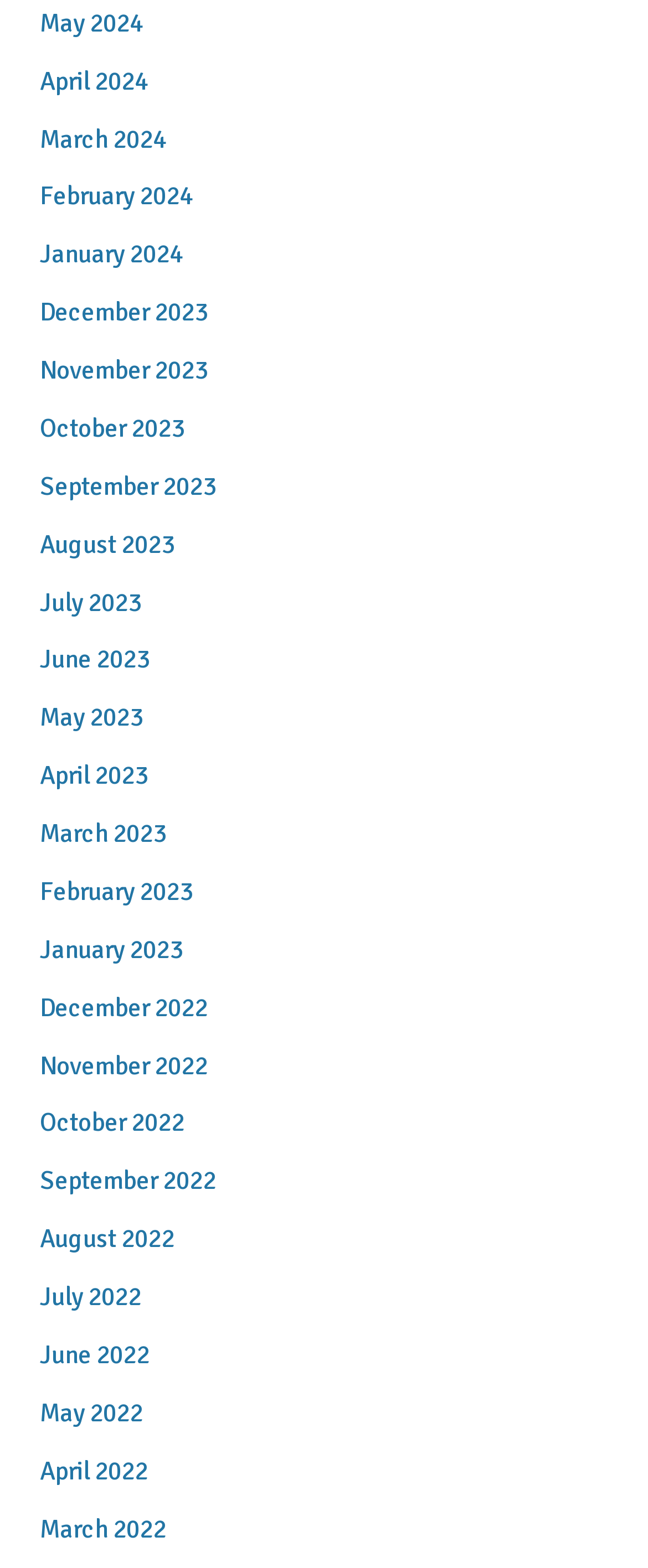Please find the bounding box coordinates of the clickable region needed to complete the following instruction: "browse August 2022". The bounding box coordinates must consist of four float numbers between 0 and 1, i.e., [left, top, right, bottom].

[0.061, 0.78, 0.269, 0.801]